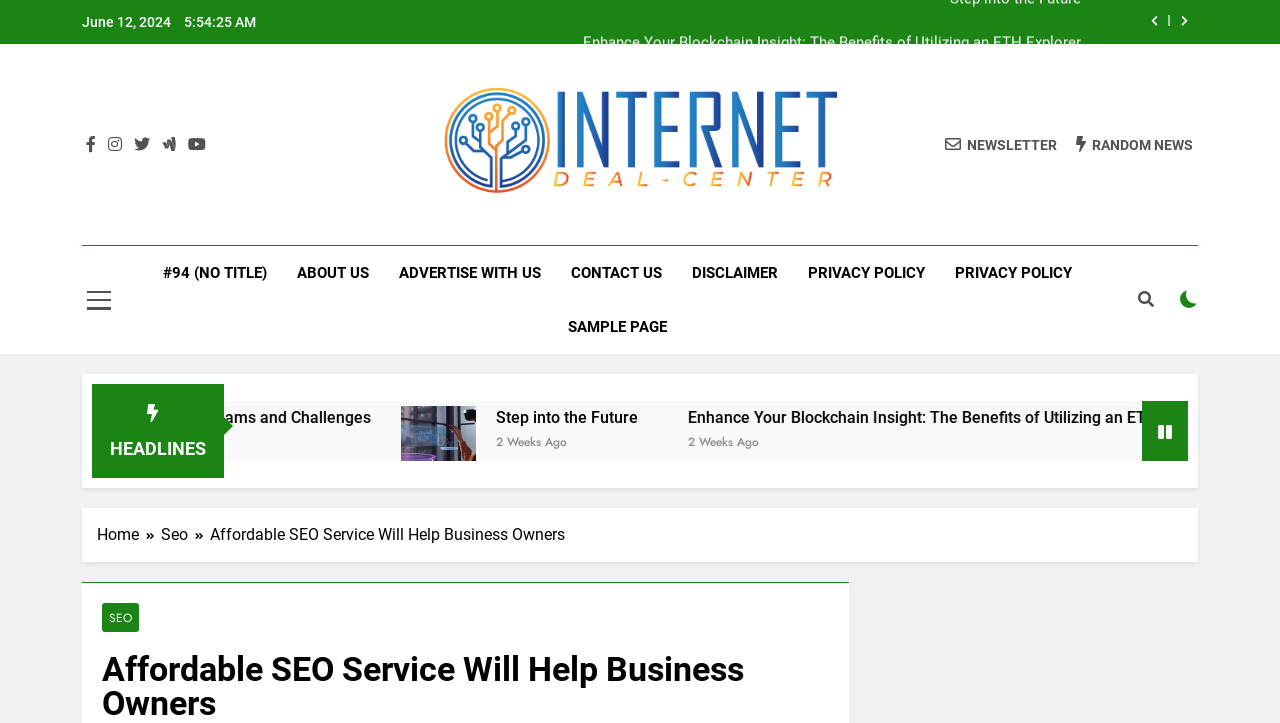Can you provide the bounding box coordinates for the element that should be clicked to implement the instruction: "Check the random news"?

[0.841, 0.186, 0.932, 0.213]